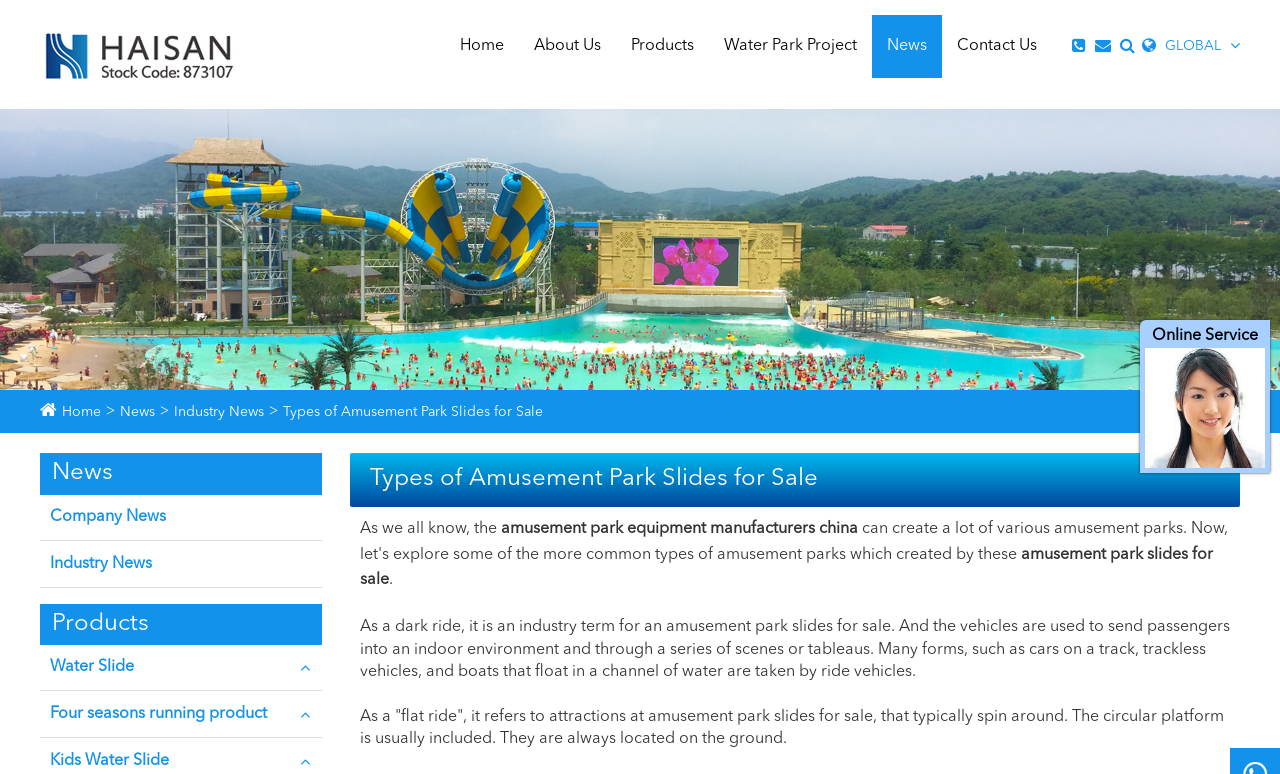Locate the bounding box coordinates of the clickable area to execute the instruction: "Explore the 'Water Slide' product". Provide the coordinates as four float numbers between 0 and 1, represented as [left, top, right, bottom].

[0.031, 0.833, 0.252, 0.893]